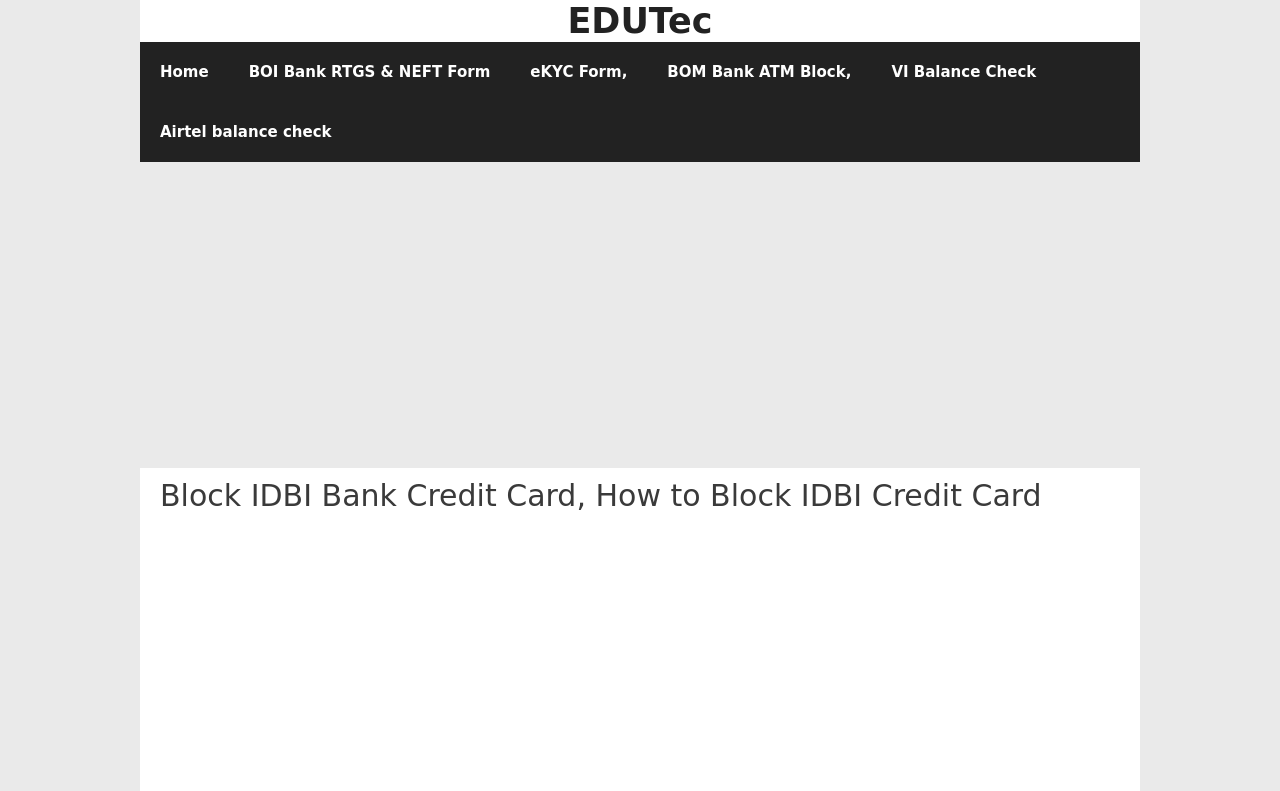Locate the UI element described by VI Balance Check in the provided webpage screenshot. Return the bounding box coordinates in the format (top-left x, top-left y, bottom-right x, bottom-right y), ensuring all values are between 0 and 1.

[0.681, 0.053, 0.825, 0.129]